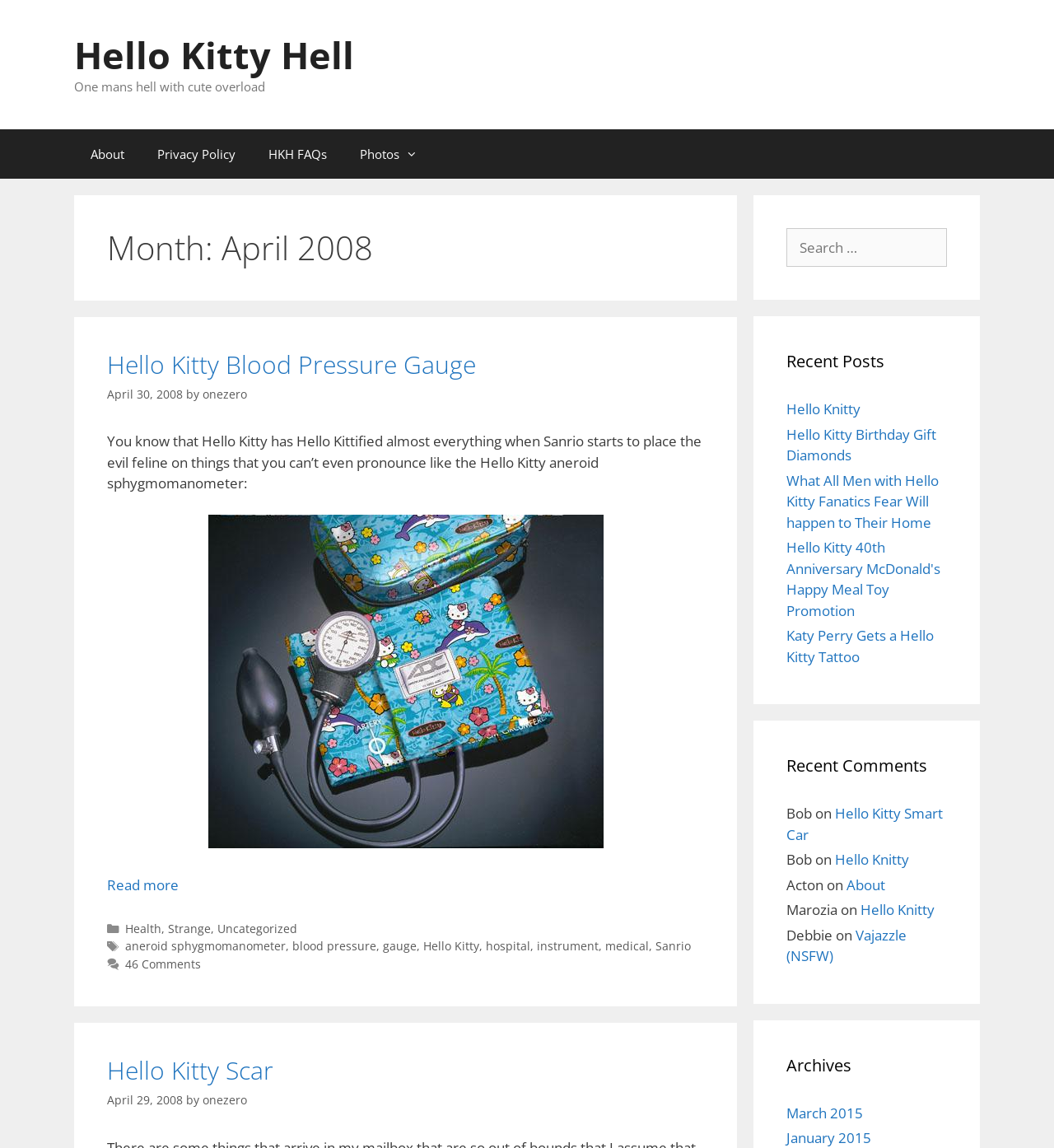Specify the bounding box coordinates of the element's area that should be clicked to execute the given instruction: "View Hello Knitty post". The coordinates should be four float numbers between 0 and 1, i.e., [left, top, right, bottom].

[0.746, 0.348, 0.816, 0.364]